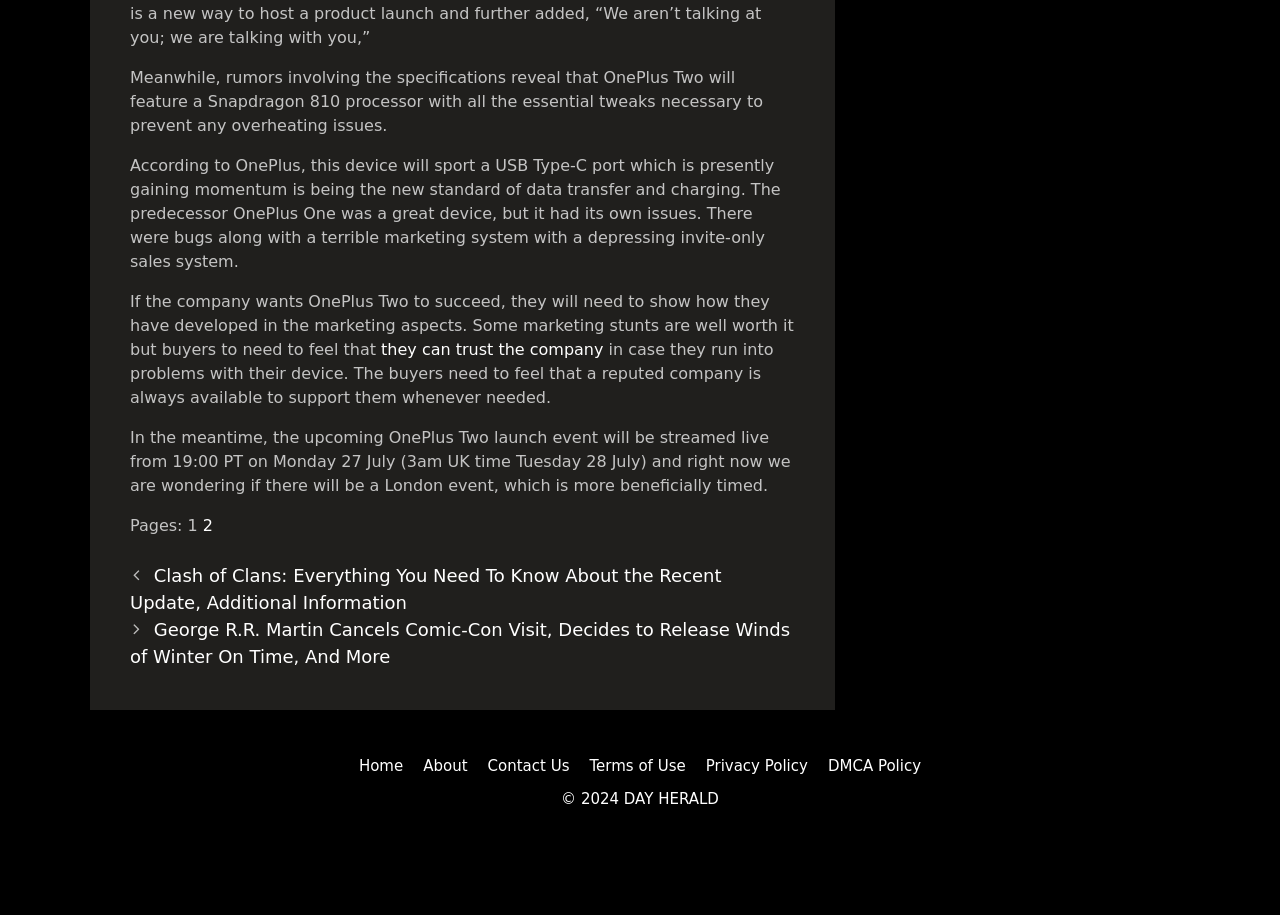Find and provide the bounding box coordinates for the UI element described with: "About USNI News".

None